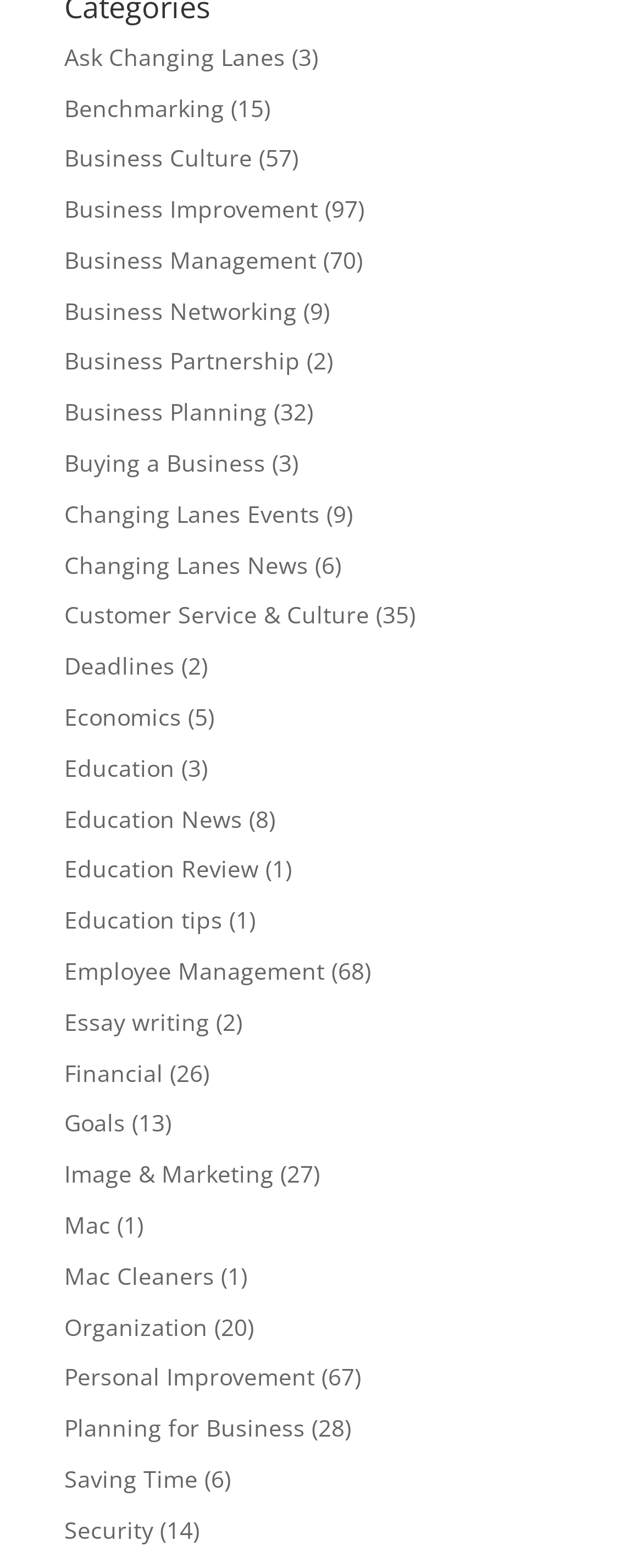Please find the bounding box for the UI component described as follows: "parent_node: Search name="s"".

None